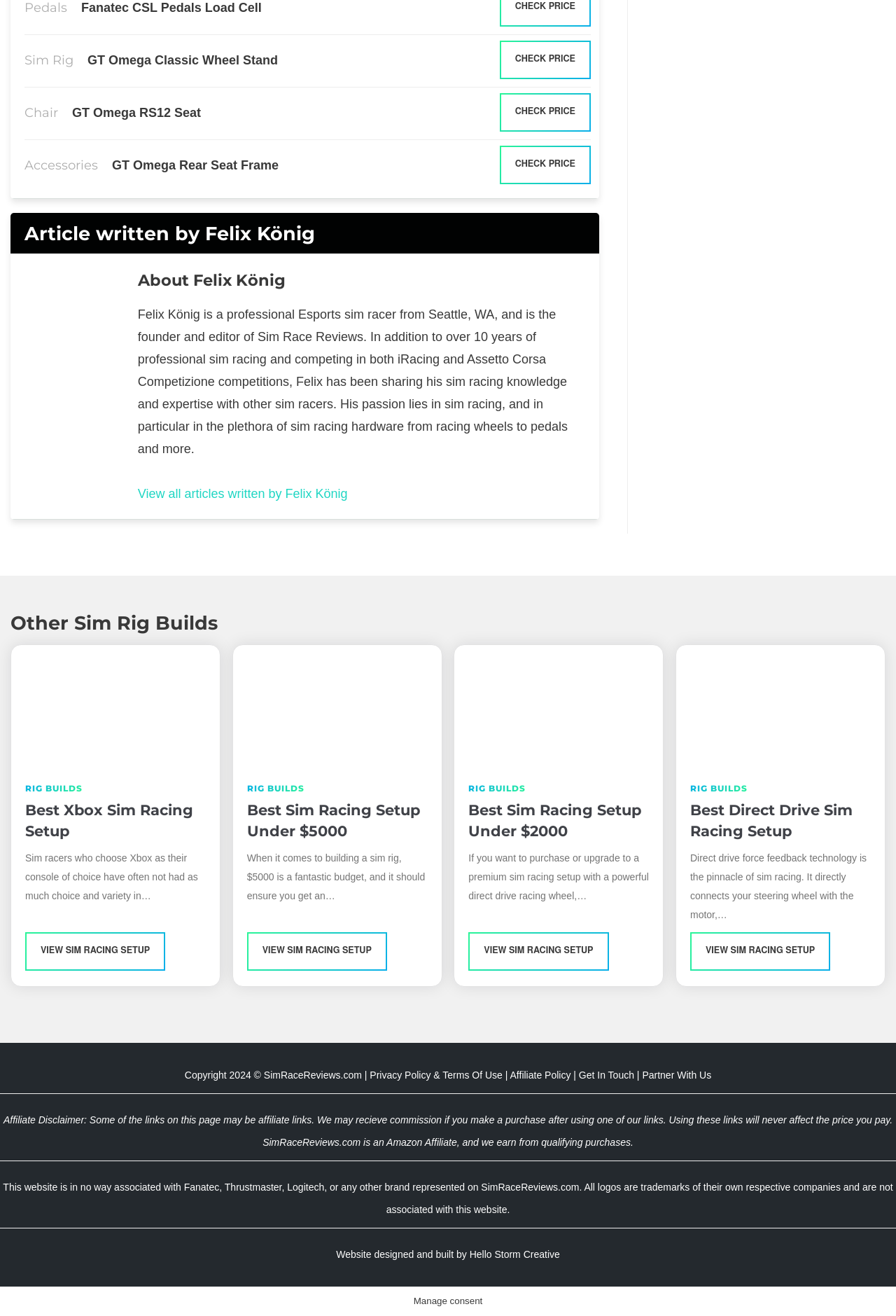What is the name of the author of the article?
Based on the image content, provide your answer in one word or a short phrase.

Felix König